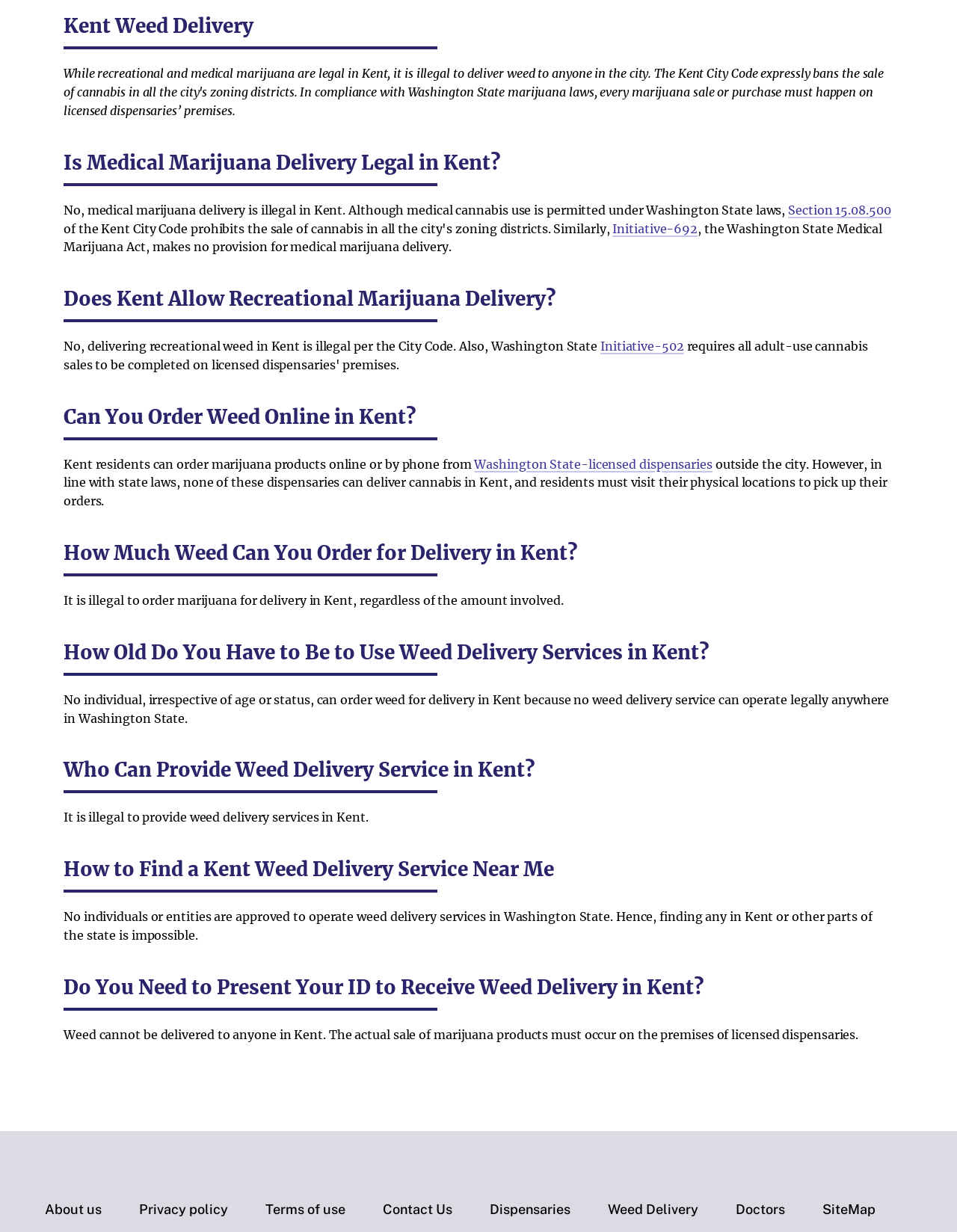Can you provide the bounding box coordinates for the element that should be clicked to implement the instruction: "click the phone icon to call (240) 760-2420"?

[0.123, 0.604, 0.223, 0.616]